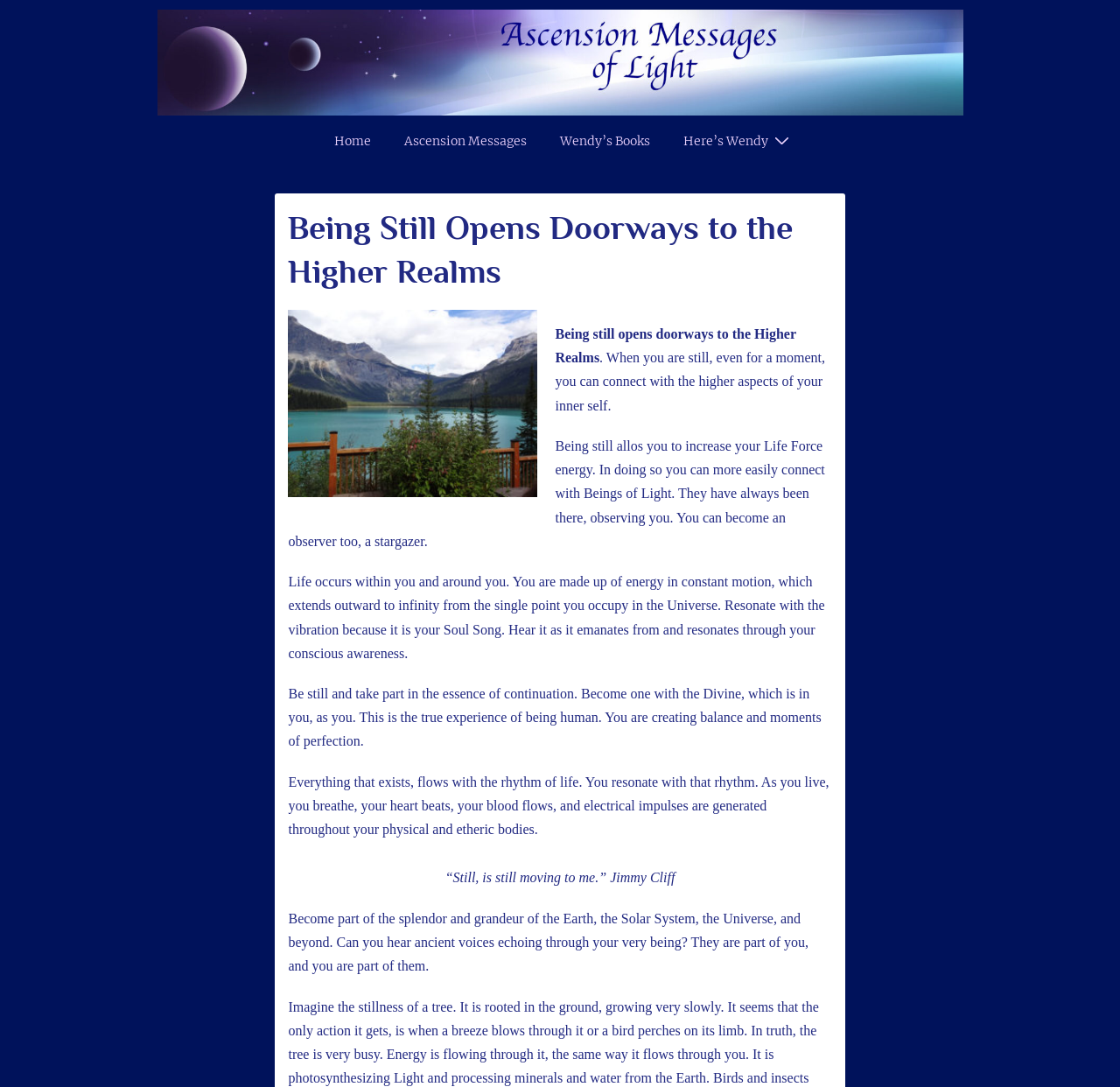Summarize the webpage with intricate details.

The webpage is titled "Being Still Opens Doorways to the Higher Realms - Ascension Messages of Light". At the top, there is a logo with the text "Ascension Messages of Light" and an image with the same name. Below the logo, there is a main navigation menu with links to "Home", "Ascension Messages", "Wendy's Books", and "Here's Wendy", which has a dropdown menu.

The main content of the webpage is a spiritual article with a heading "Being Still Opens Doorways to the Higher Realms". The article is divided into several paragraphs, which discuss the importance of being still and connecting with one's inner self. The text explains that being still allows one to increase their Life Force energy, connect with Beings of Light, and resonate with the vibration of their Soul Song.

The article is written in a poetic and philosophical tone, with sentences that encourage the reader to reflect on their connection with the universe. There are a total of 9 paragraphs, each exploring a different aspect of being still and its benefits. The text is accompanied by a quote from Jimmy Cliff, "“Still, is still moving to me.”", which adds a sense of wisdom and introspection to the article.

Overall, the webpage has a calm and contemplative atmosphere, inviting the reader to explore the concept of being still and its connection to the higher realms.